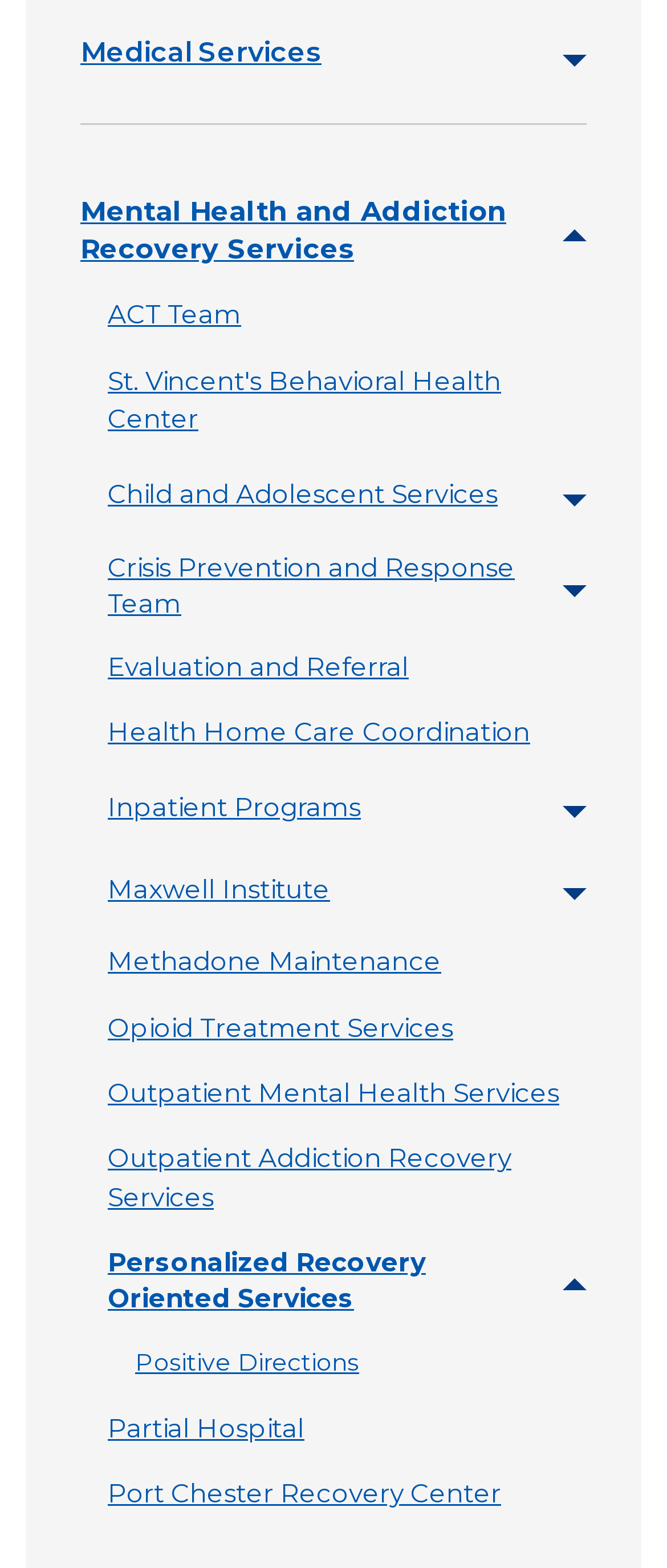Kindly determine the bounding box coordinates of the area that needs to be clicked to fulfill this instruction: "Expand Mental Health and Addiction Recovery Services".

[0.797, 0.13, 0.879, 0.165]